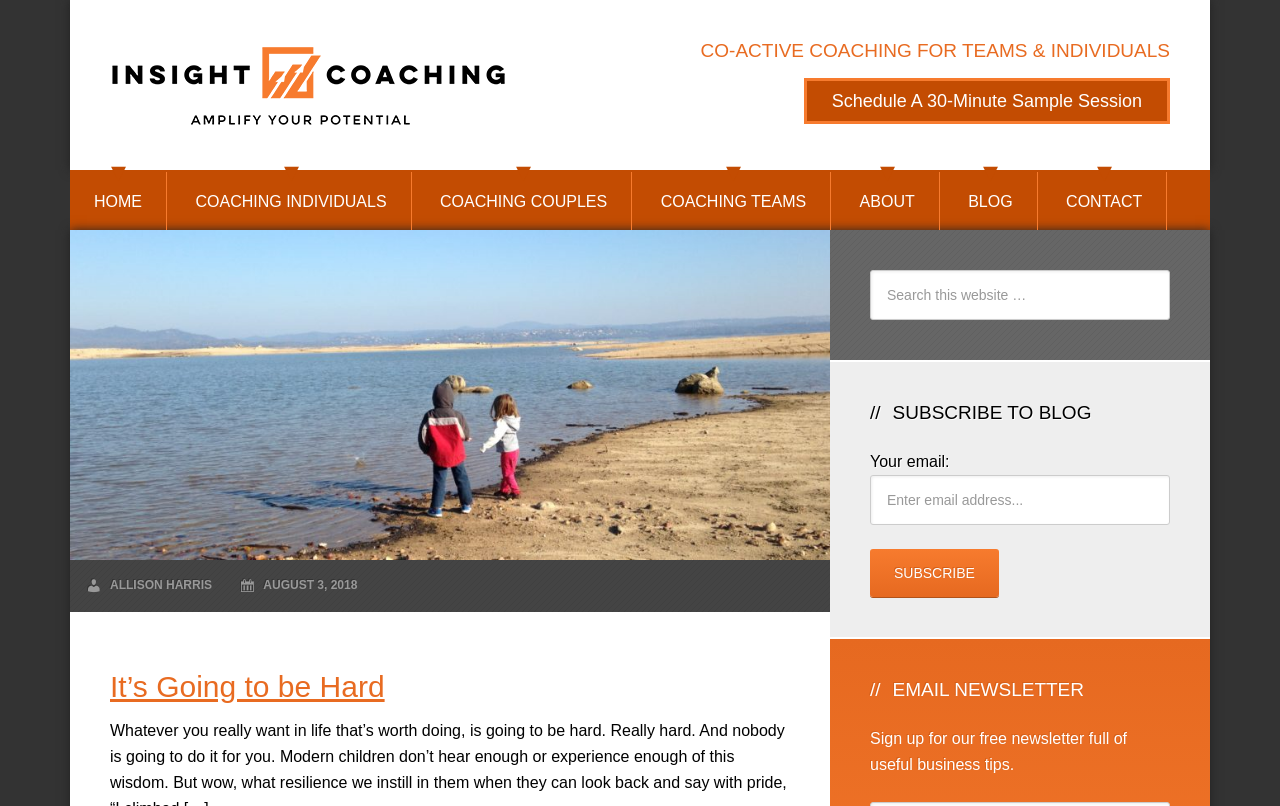Determine the bounding box coordinates for the HTML element mentioned in the following description: "Schedule A 30-Minute Sample Session". The coordinates should be a list of four floats ranging from 0 to 1, represented as [left, top, right, bottom].

[0.628, 0.115, 0.914, 0.136]